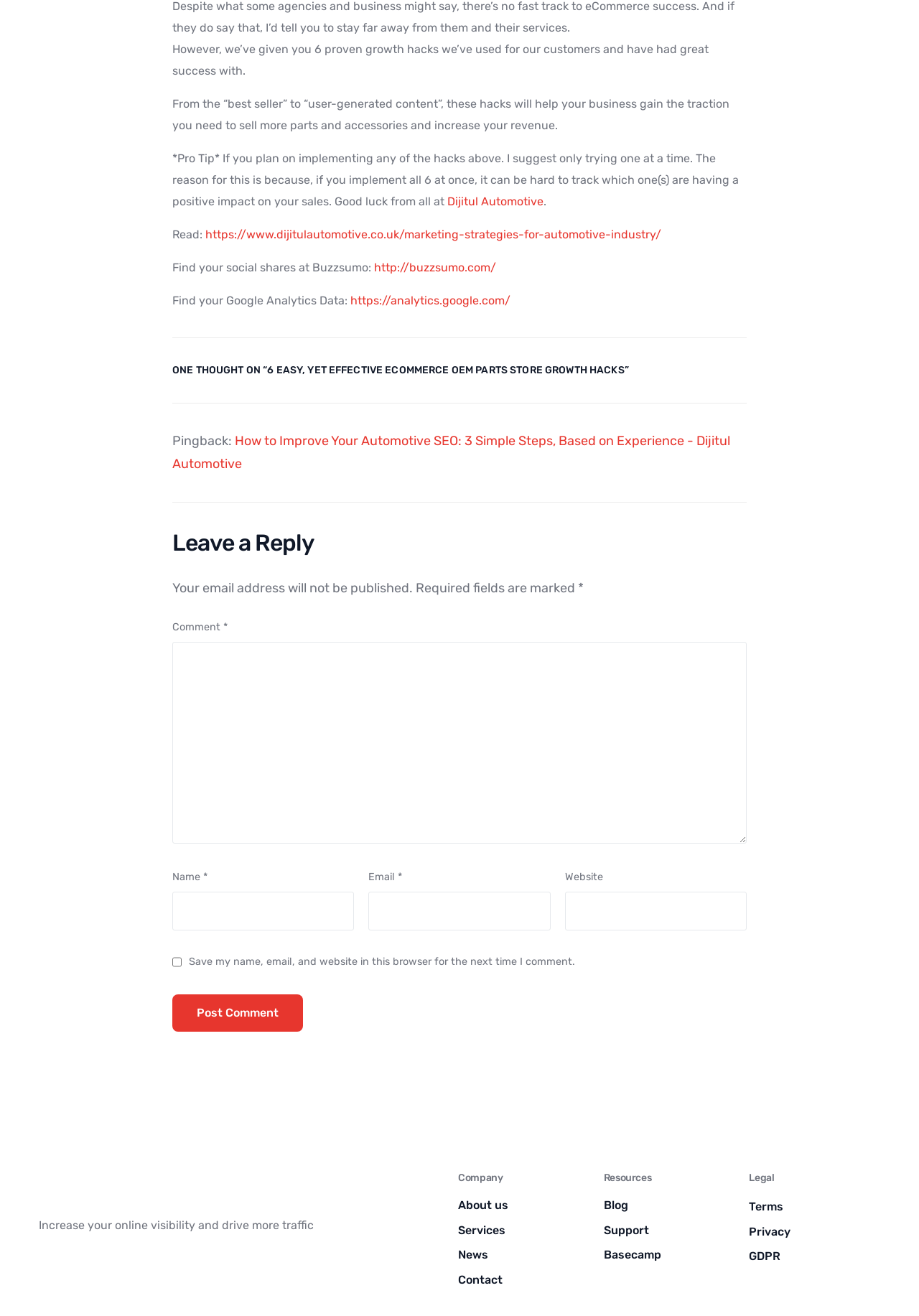Please determine the bounding box coordinates of the element to click in order to execute the following instruction: "Contact us". The coordinates should be four float numbers between 0 and 1, specified as [left, top, right, bottom].

None